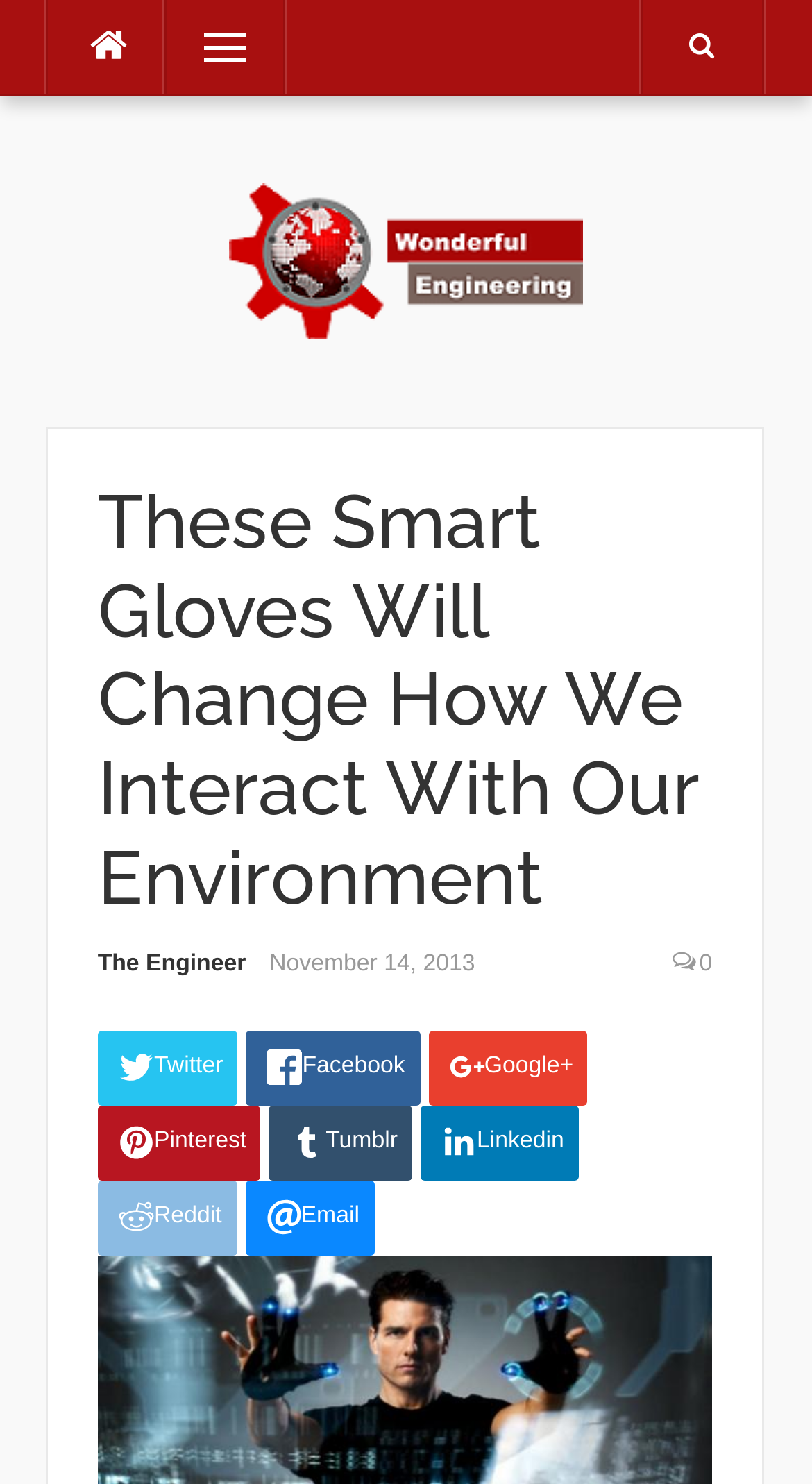Using the information in the image, could you please answer the following question in detail:
Who is the author of the article?

I determined the author of the article by looking at the link with the text 'The Engineer' which is located below the heading of the article.